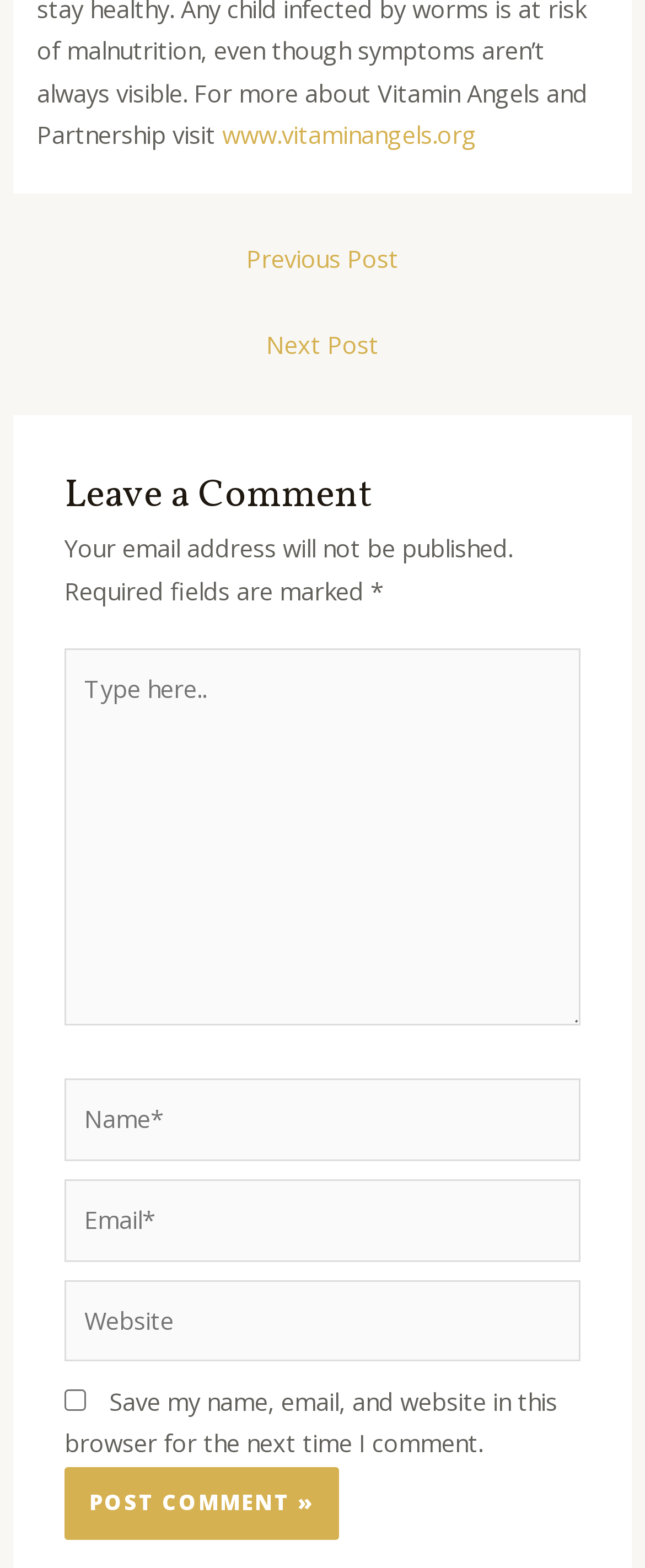Locate the bounding box coordinates of the clickable region necessary to complete the following instruction: "Check the save my information checkbox". Provide the coordinates in the format of four float numbers between 0 and 1, i.e., [left, top, right, bottom].

[0.1, 0.886, 0.134, 0.9]